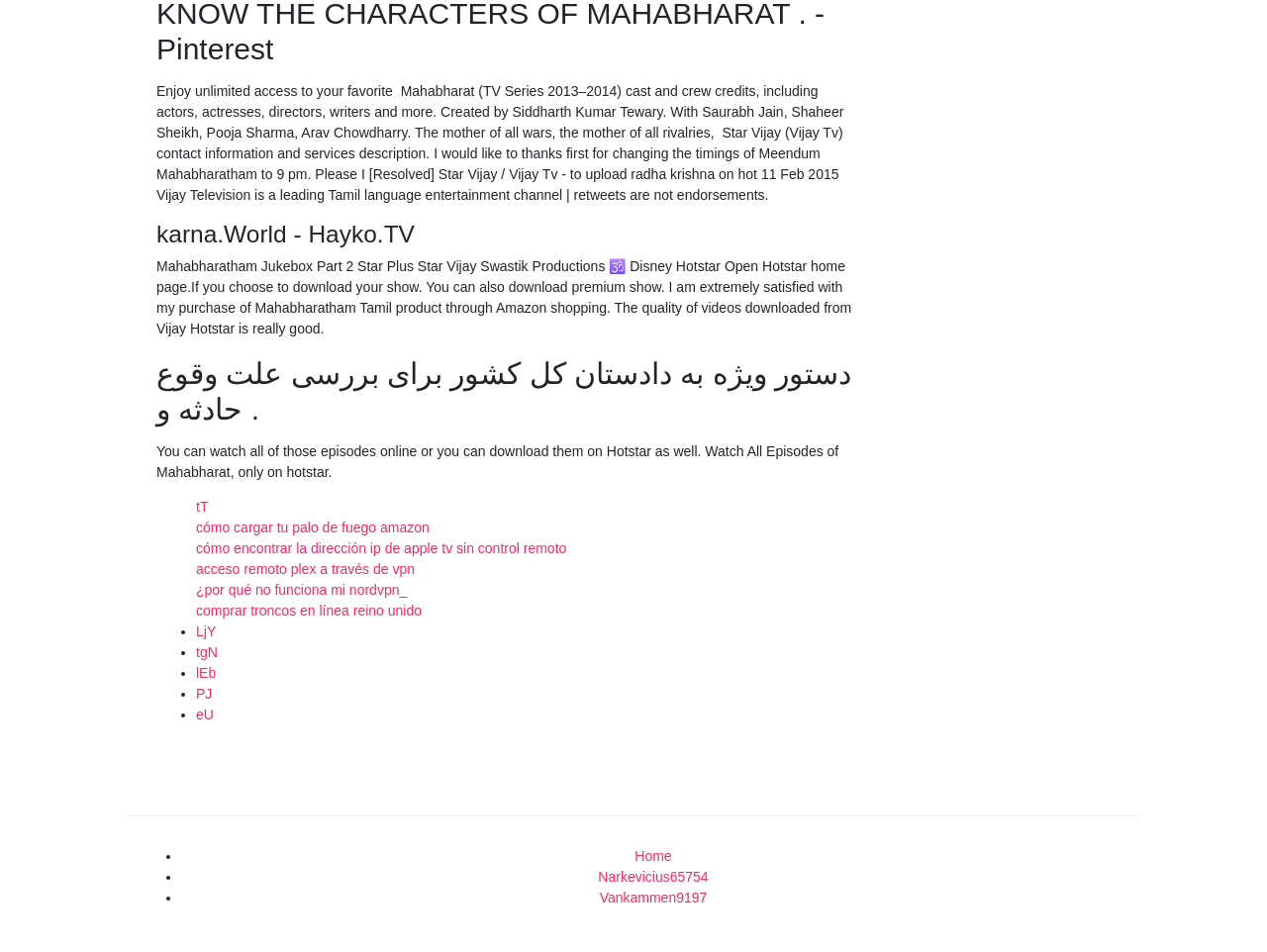Identify the bounding box coordinates for the region of the element that should be clicked to carry out the instruction: "Click on 'Narkevicius65754'". The bounding box coordinates should be four float numbers between 0 and 1, i.e., [left, top, right, bottom].

[0.472, 0.912, 0.559, 0.929]